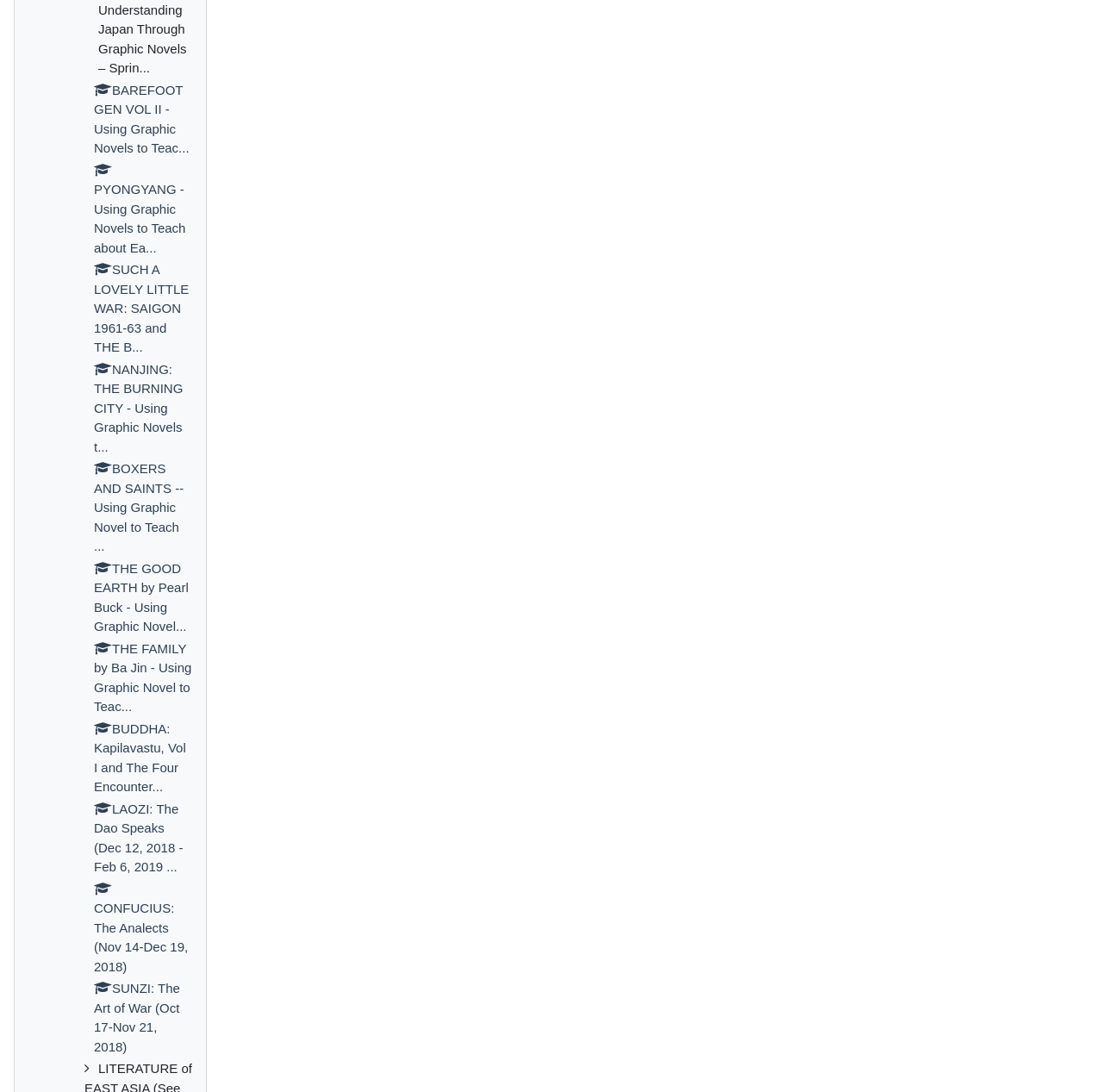Point out the bounding box coordinates of the section to click in order to follow this instruction: "Click on BAREFOOT GEN VOL II - Using Graphic Novels to Teach about East Asia".

[0.085, 0.075, 0.172, 0.142]